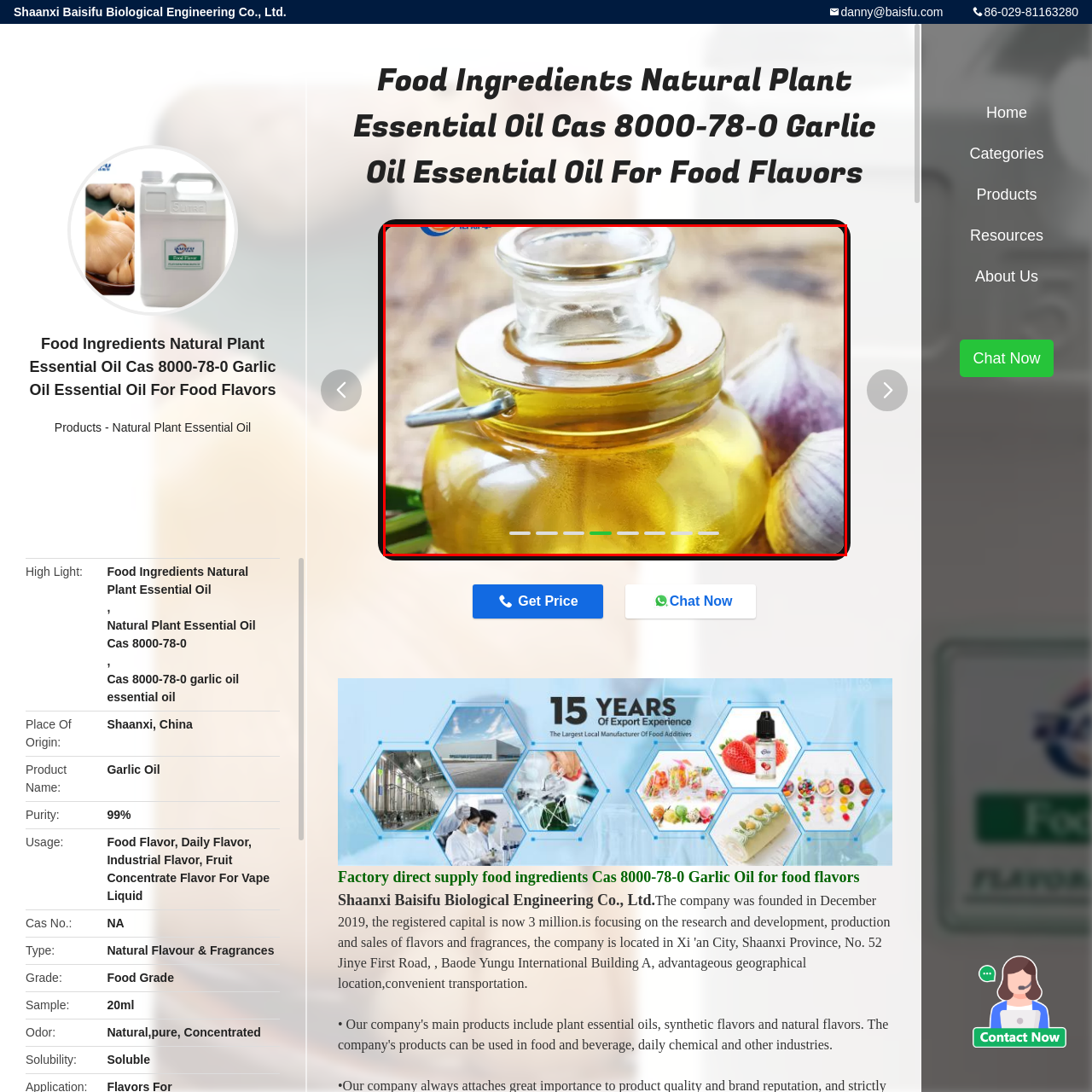What is the material of the lid?
Examine the image within the red bounding box and give a comprehensive response.

According to the caption, the container has a 'transparent glass lid', which implies that the material of the lid is glass.